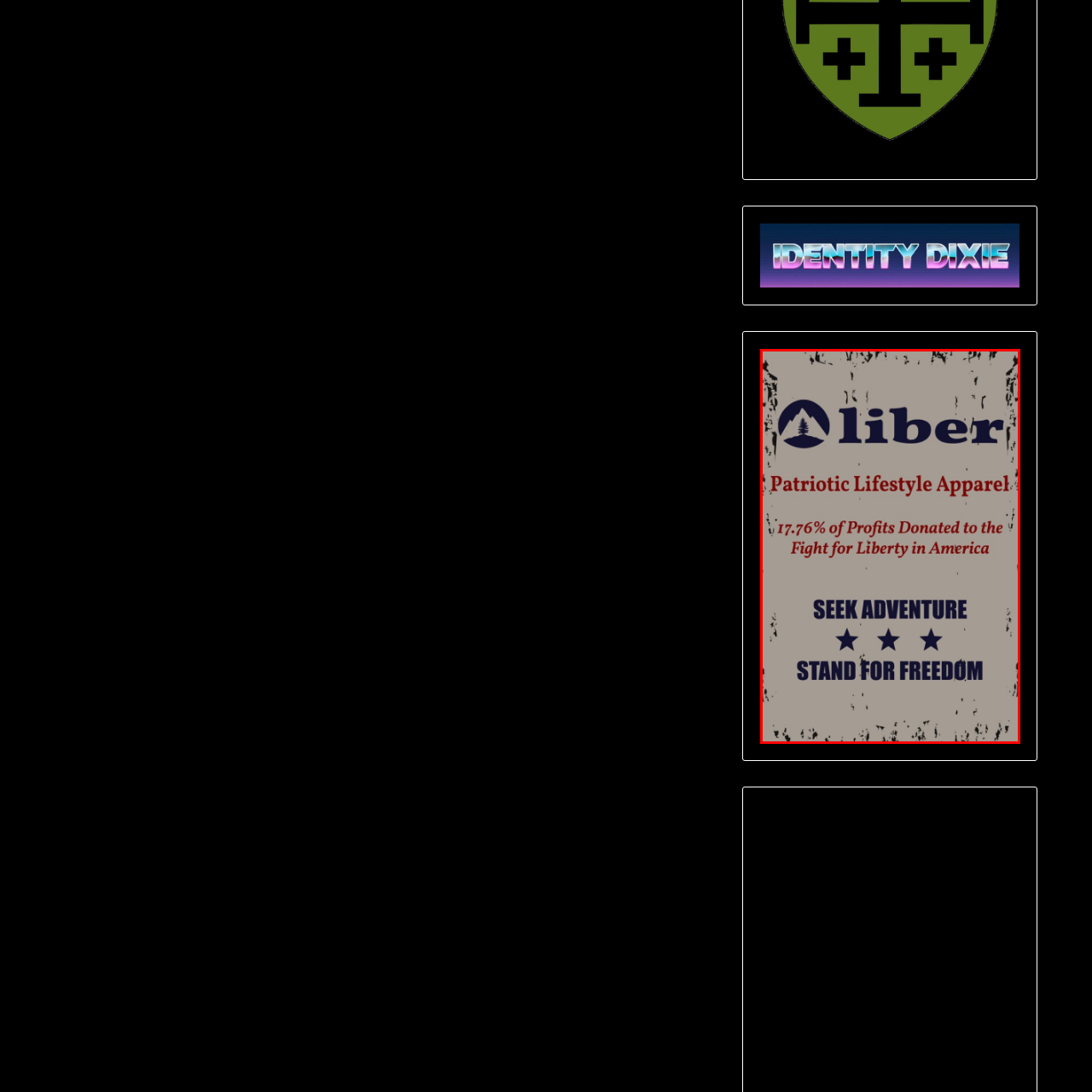Offer a detailed caption for the picture inside the red-bordered area.

The image features a promotional poster for "Liber," a brand of patriotic lifestyle apparel. The design incorporates a rustic aesthetic, characterized by a weathered backdrop that reflects a commitment to adventure and freedom. 

At the top, the brand name "Liber" is prominently displayed in bold, stylized letters, accompanied by a graphic of a mountain or tree, symbolizing nature and exploration. Beneath the brand name, the phrase "Patriotic Lifestyle Apparel" highlights the theme of nationalism.

The poster states, "17.76% of Profits Donated to the Fight for Liberty in America," emphasizing the brand’s dedication to social causes tied to American liberty. This is likely a nod to American history and values.

Towards the bottom, two motivational slogans, "SEEK ADVENTURE" and "STAND FOR FREEDOM," are presented in a larger font, flanked by three stars, reinforcing the brand's adventurous spirit and patriotic messaging. This combination of visual elements and text effectively encapsulates the ethos of Liber, appealing to consumers who value both style and patriotism.